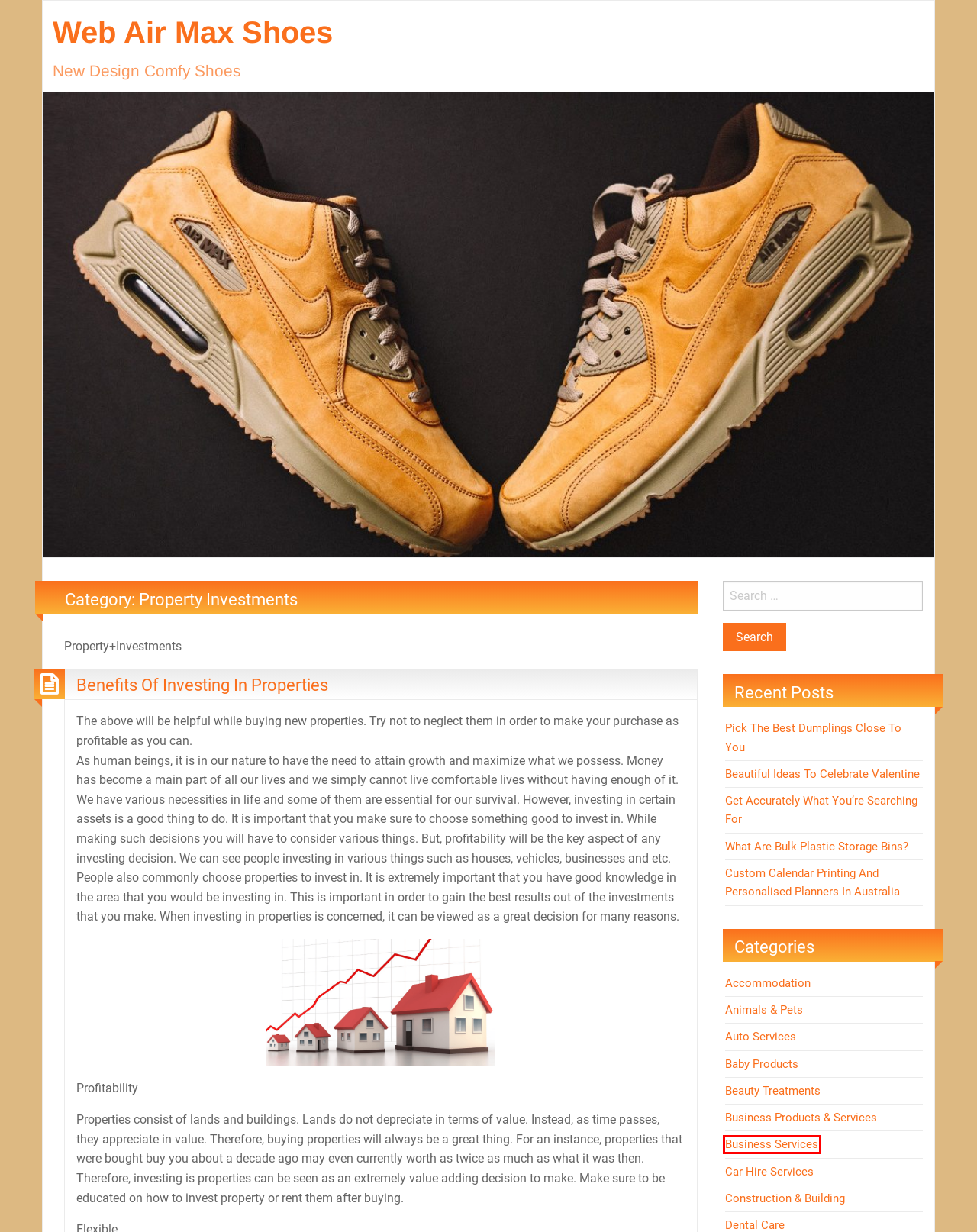You are provided with a screenshot of a webpage where a red rectangle bounding box surrounds an element. Choose the description that best matches the new webpage after clicking the element in the red bounding box. Here are the choices:
A. Business Products & Services – Web Air Max Shoes
B. Pick The Best Dumplings Close To You – Web Air Max Shoes
C. Get Accurately What You’re Searching For – Web Air Max Shoes
D. Business Services – Web Air Max Shoes
E. What Are Bulk Plastic Storage Bins? – Web Air Max Shoes
F. Animals & Pets – Web Air Max Shoes
G. Car Hire Services – Web Air Max Shoes
H. Auto Services – Web Air Max Shoes

D